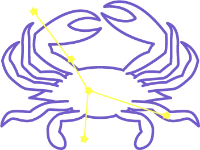What color are the outlines of the crab illustration?
Provide a short answer using one word or a brief phrase based on the image.

Purple